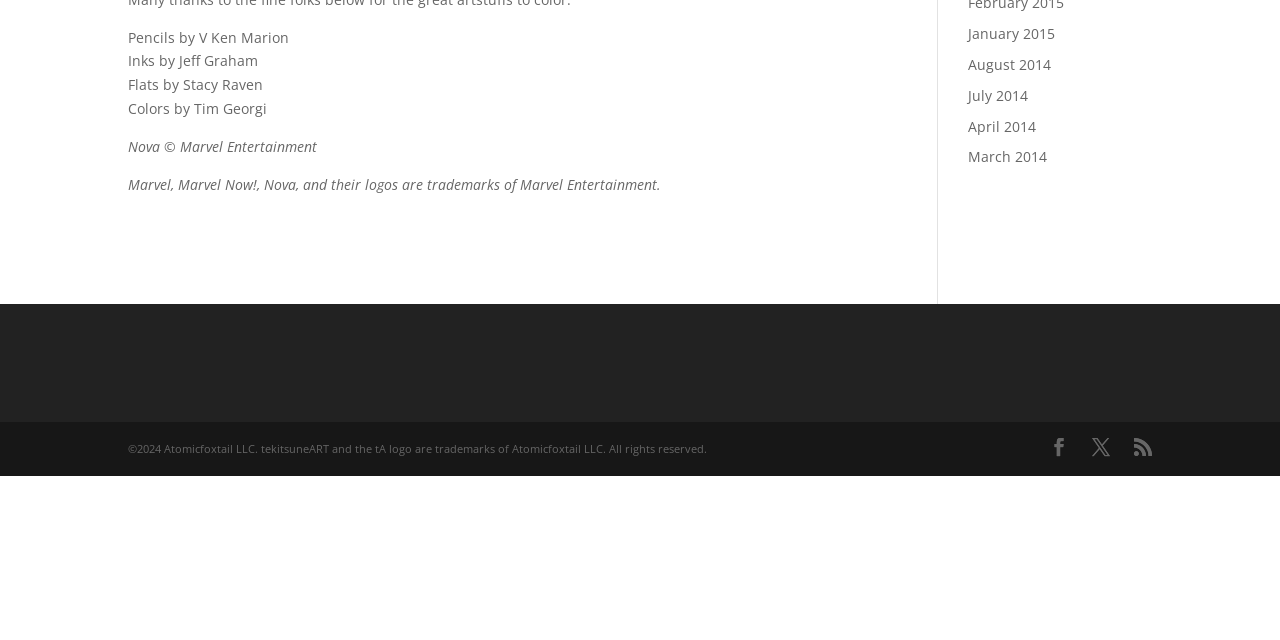Identify the bounding box coordinates for the UI element described by the following text: "Facebook". Provide the coordinates as four float numbers between 0 and 1, in the format [left, top, right, bottom].

[0.82, 0.683, 0.834, 0.72]